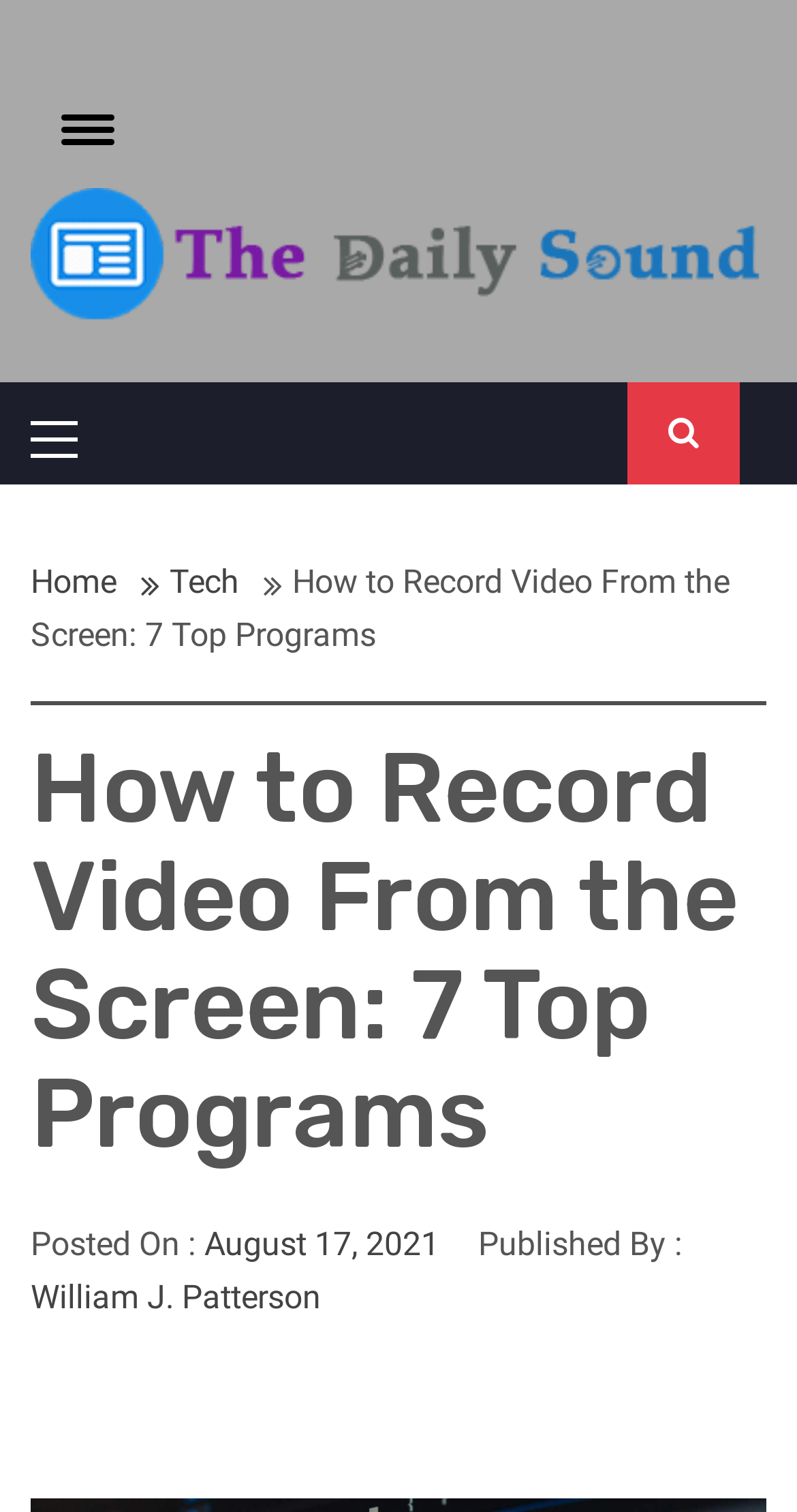When was the current article published? Based on the image, give a response in one word or a short phrase.

August 17, 2021